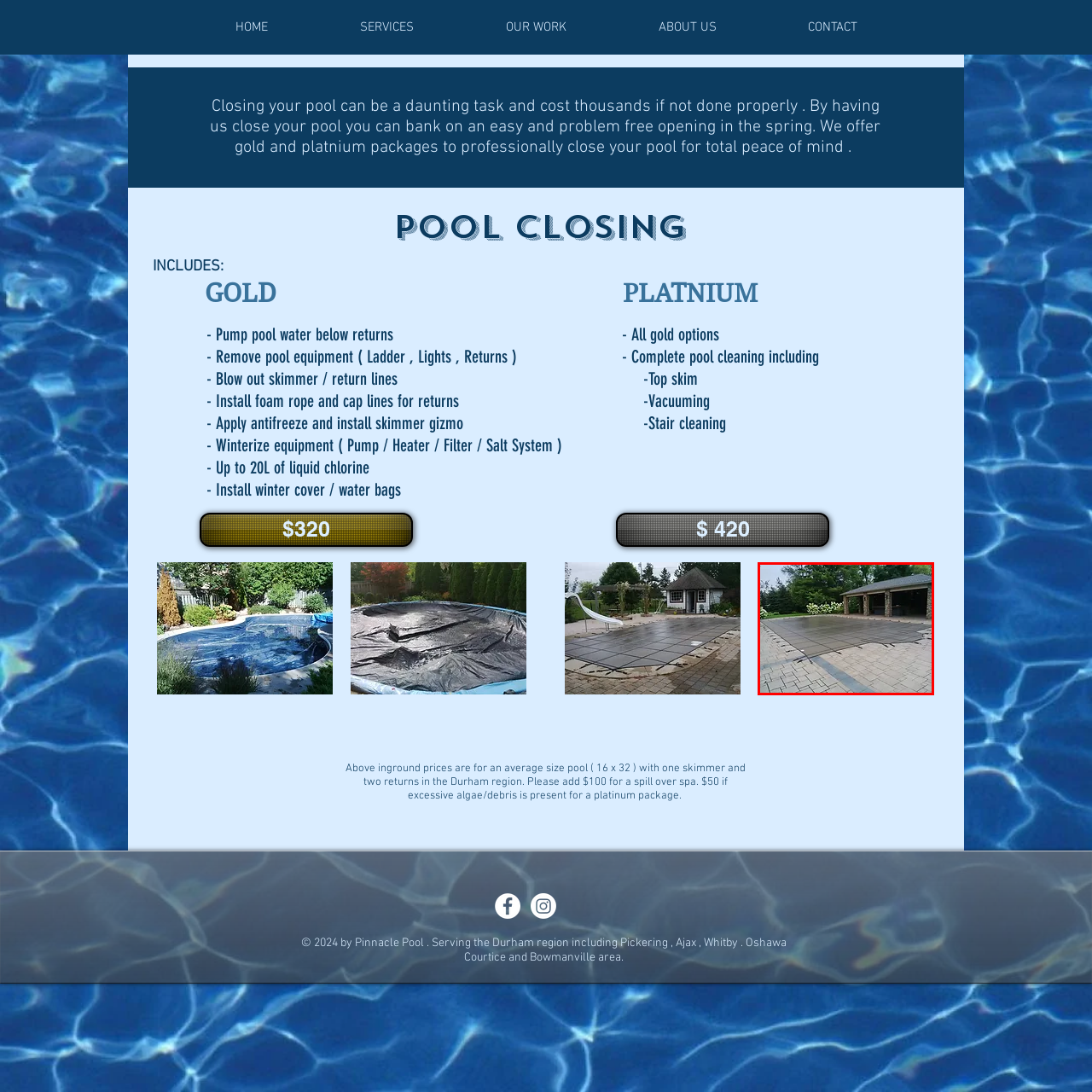Study the part of the image enclosed in the turquoise frame and answer the following question with detailed information derived from the image: 
What type of pavers are surrounding the pool?

The surrounding area features beautifully designed stone pavers, enhancing the aesthetic appeal of the outdoor space.